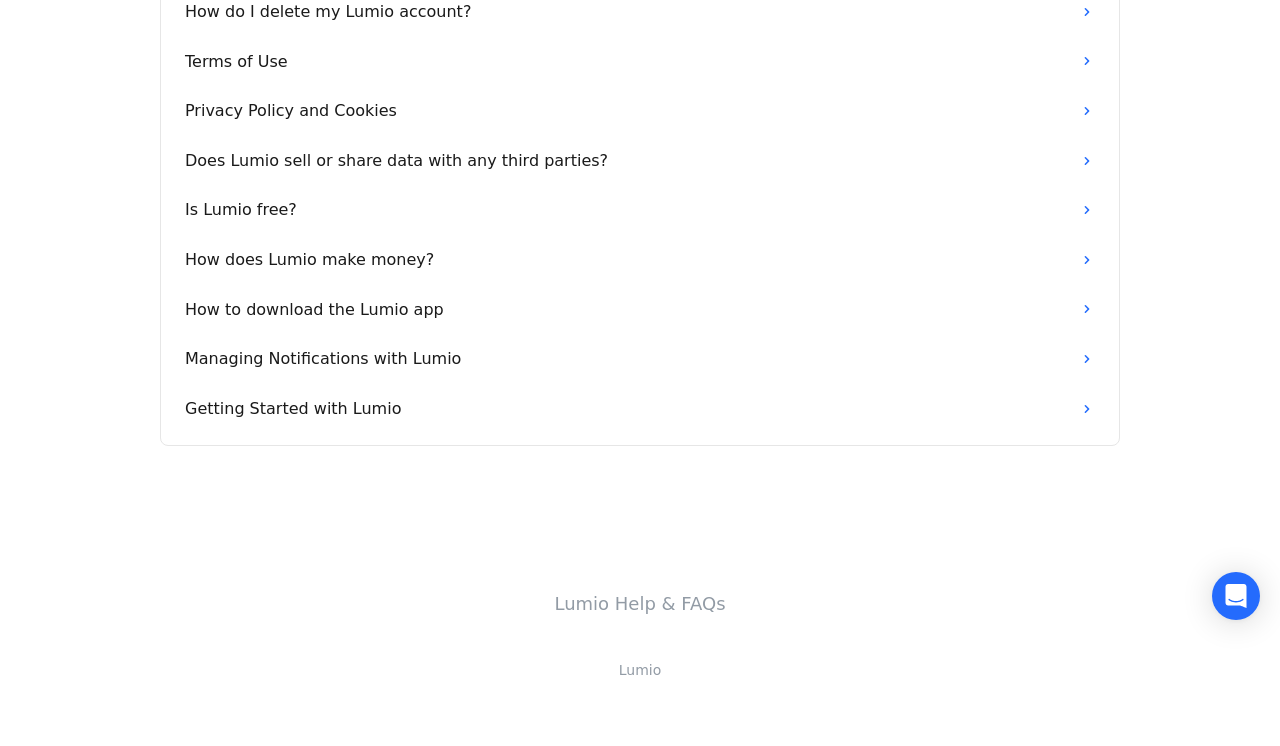Provide the bounding box coordinates of the HTML element described by the text: "name="s" placeholder="Search …" title="Search for:"".

None